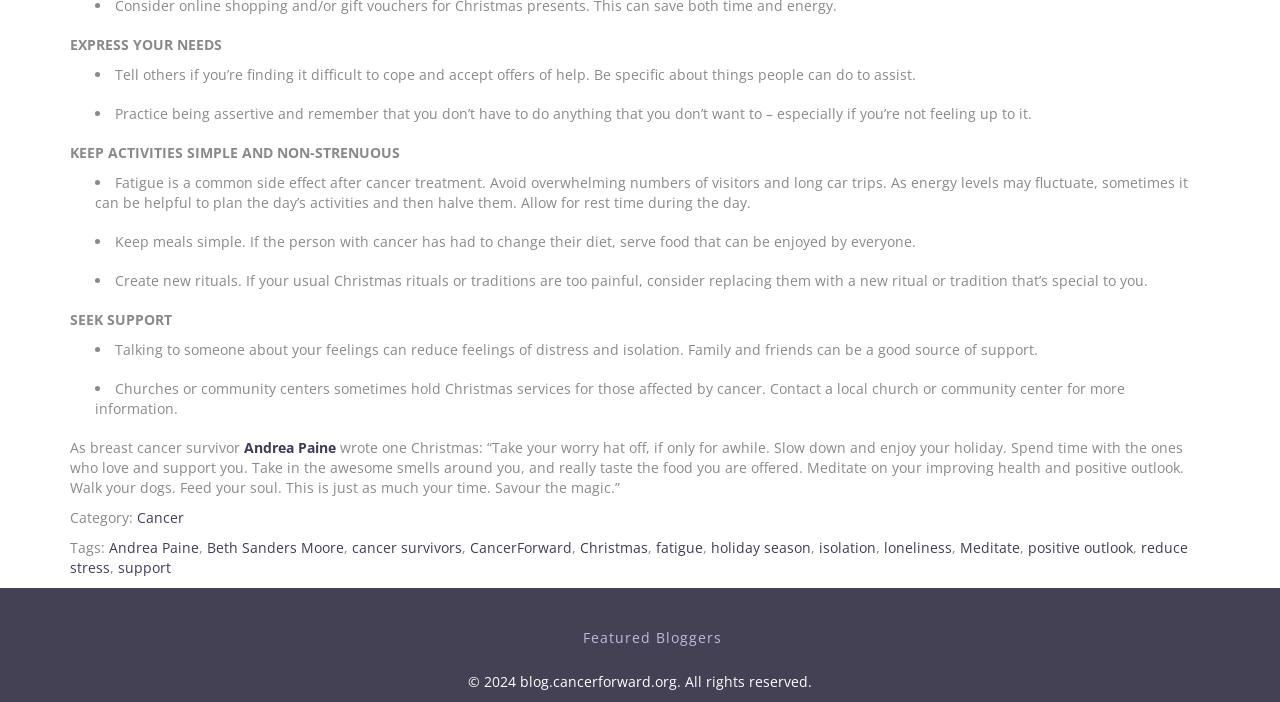From the screenshot, find the bounding box of the UI element matching this description: "failed presidency.". Supply the bounding box coordinates in the form [left, top, right, bottom], each a float between 0 and 1.

None